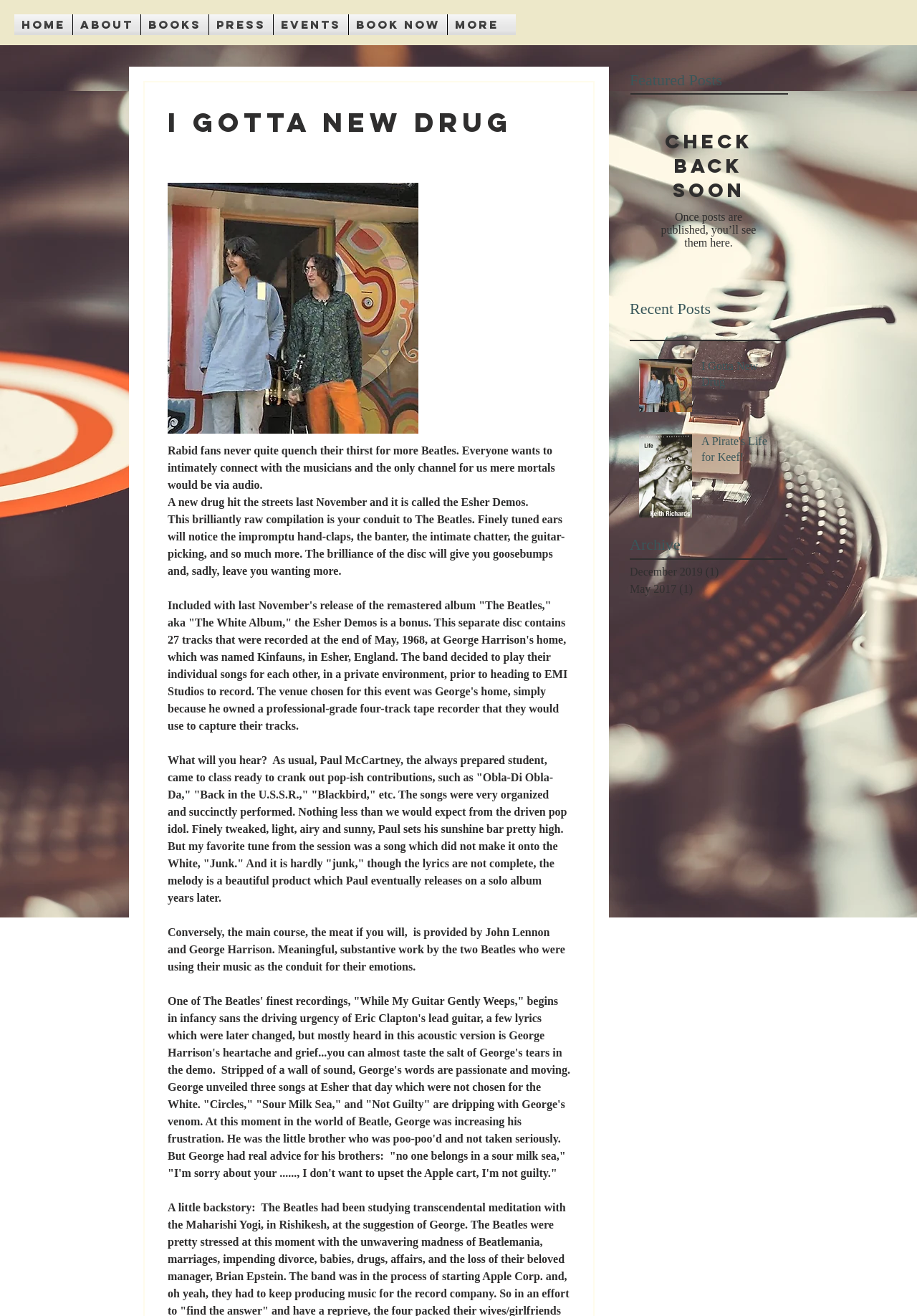Extract the main title from the webpage and generate its text.

I Gotta New Drug